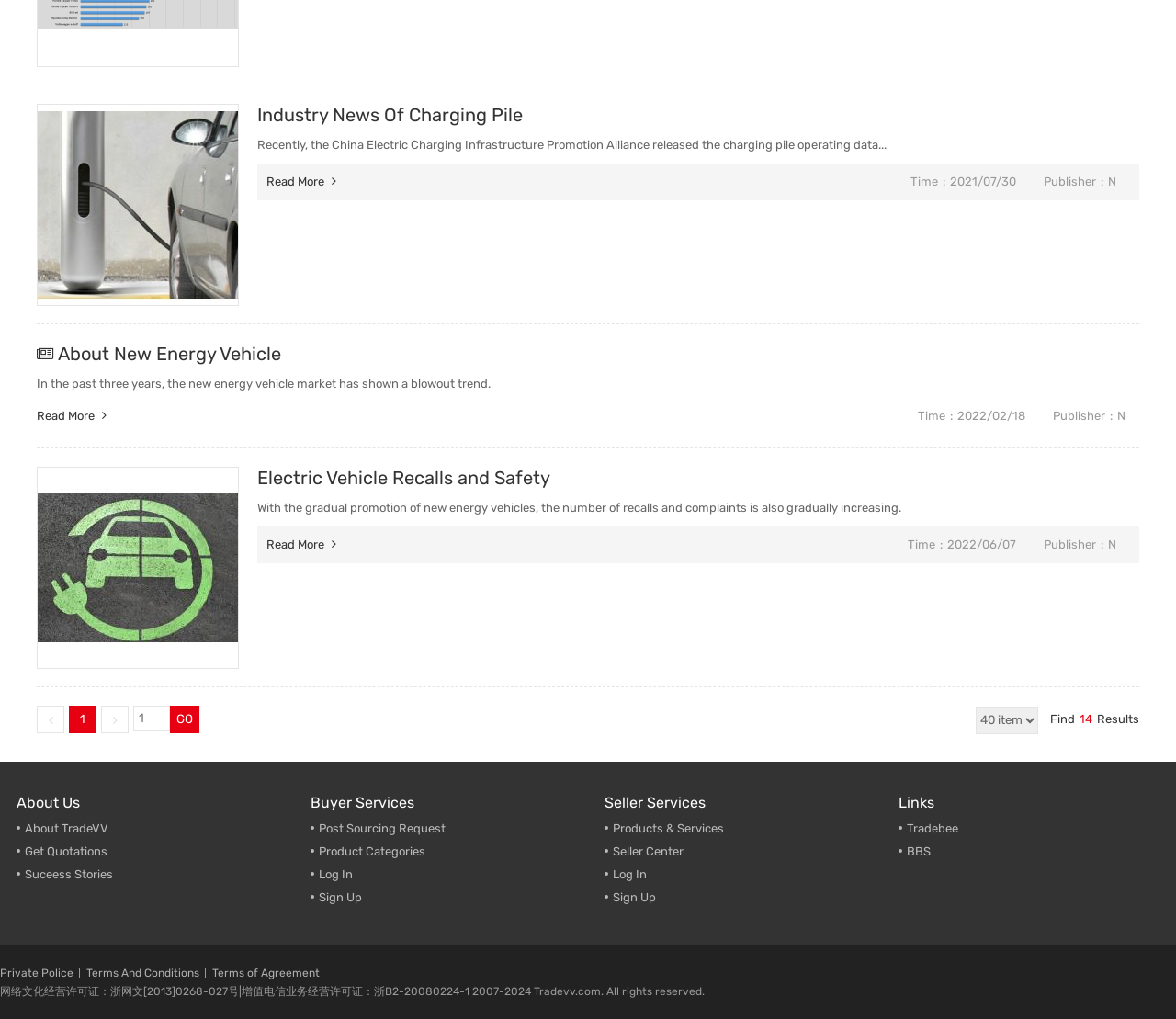Determine the bounding box coordinates of the clickable region to follow the instruction: "Go to 'About Us'".

[0.014, 0.779, 0.068, 0.796]